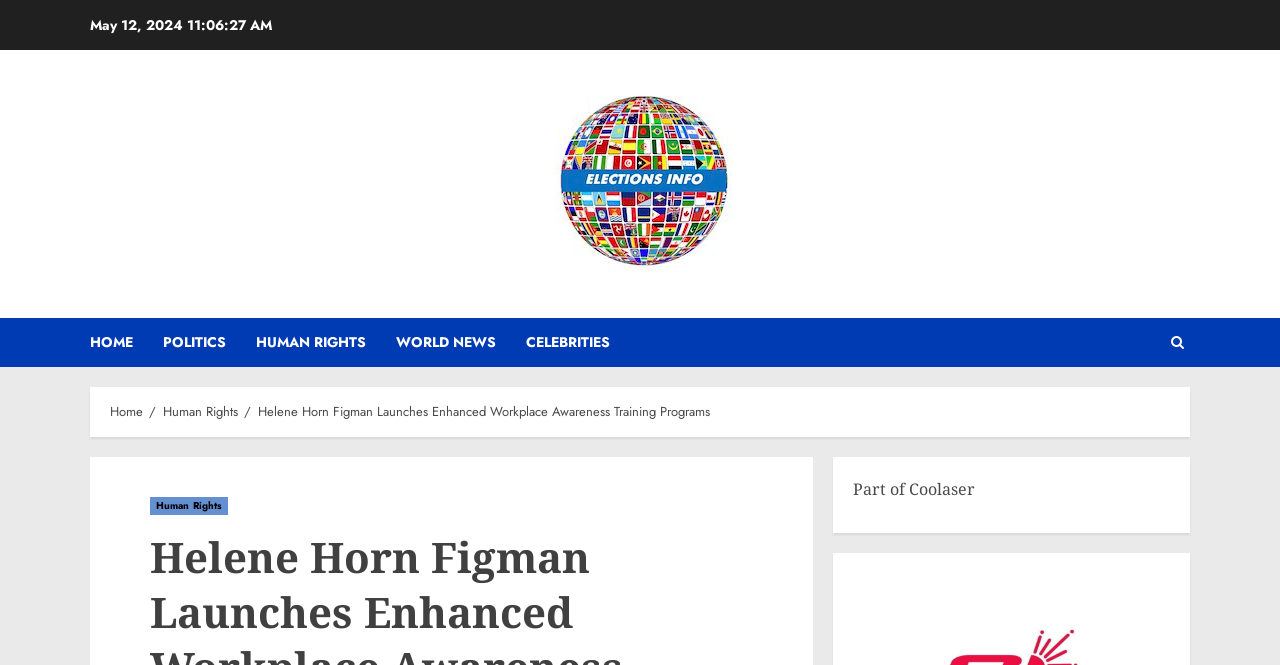Give a concise answer of one word or phrase to the question: 
How many main navigation links are there?

5